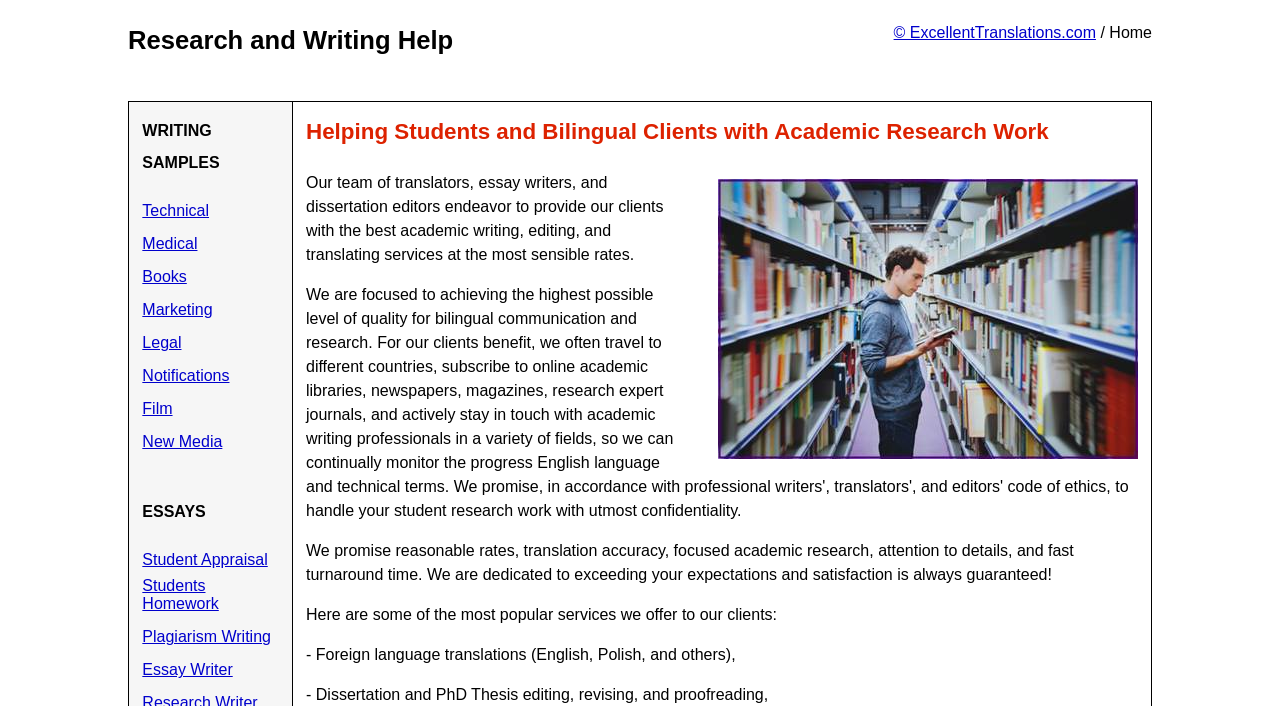Identify the bounding box coordinates of the part that should be clicked to carry out this instruction: "Explore Foreign language translations services".

[0.239, 0.915, 0.575, 0.94]